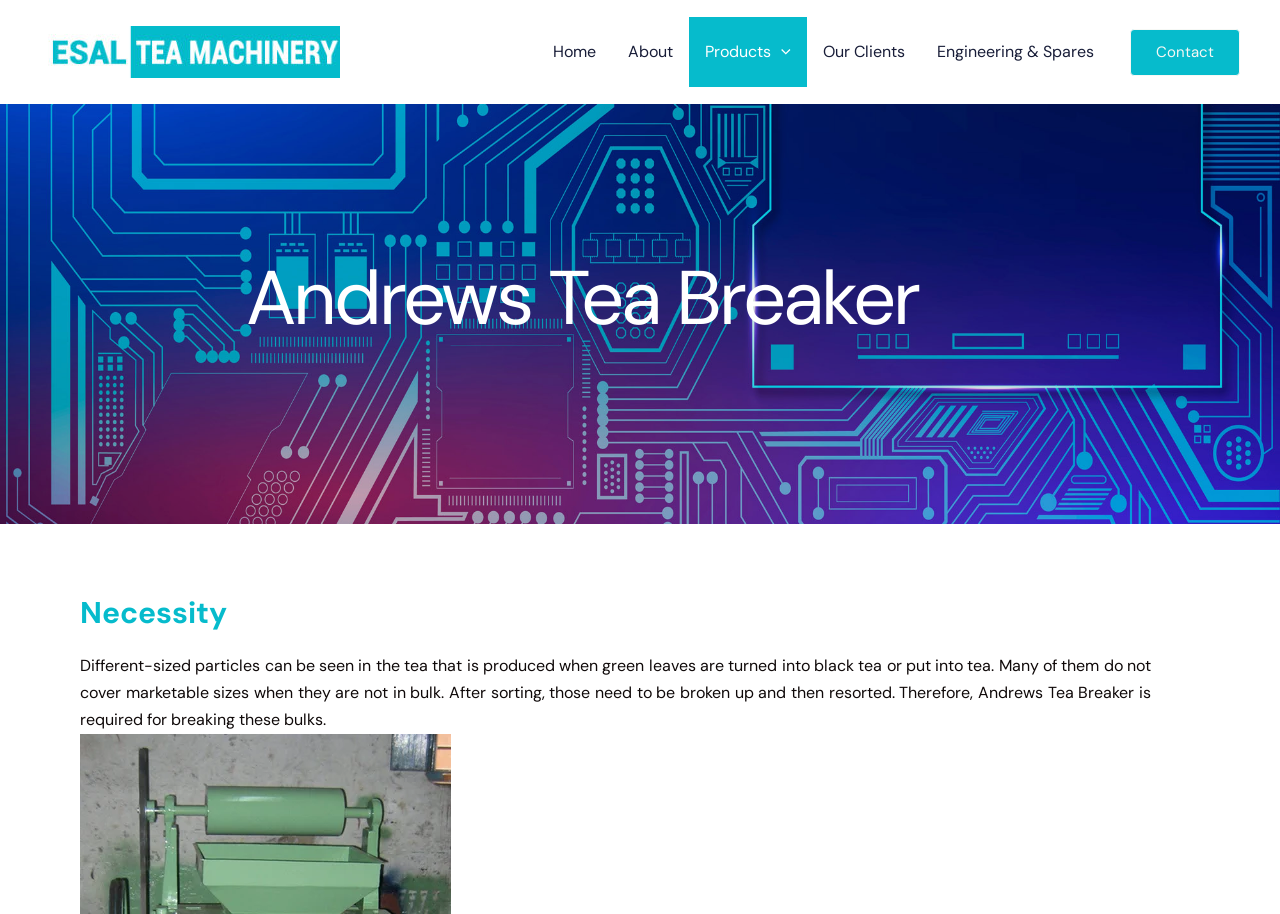What is the purpose of Andrews Tea Breaker?
Answer with a single word or short phrase according to what you see in the image.

Breaking bulk tea